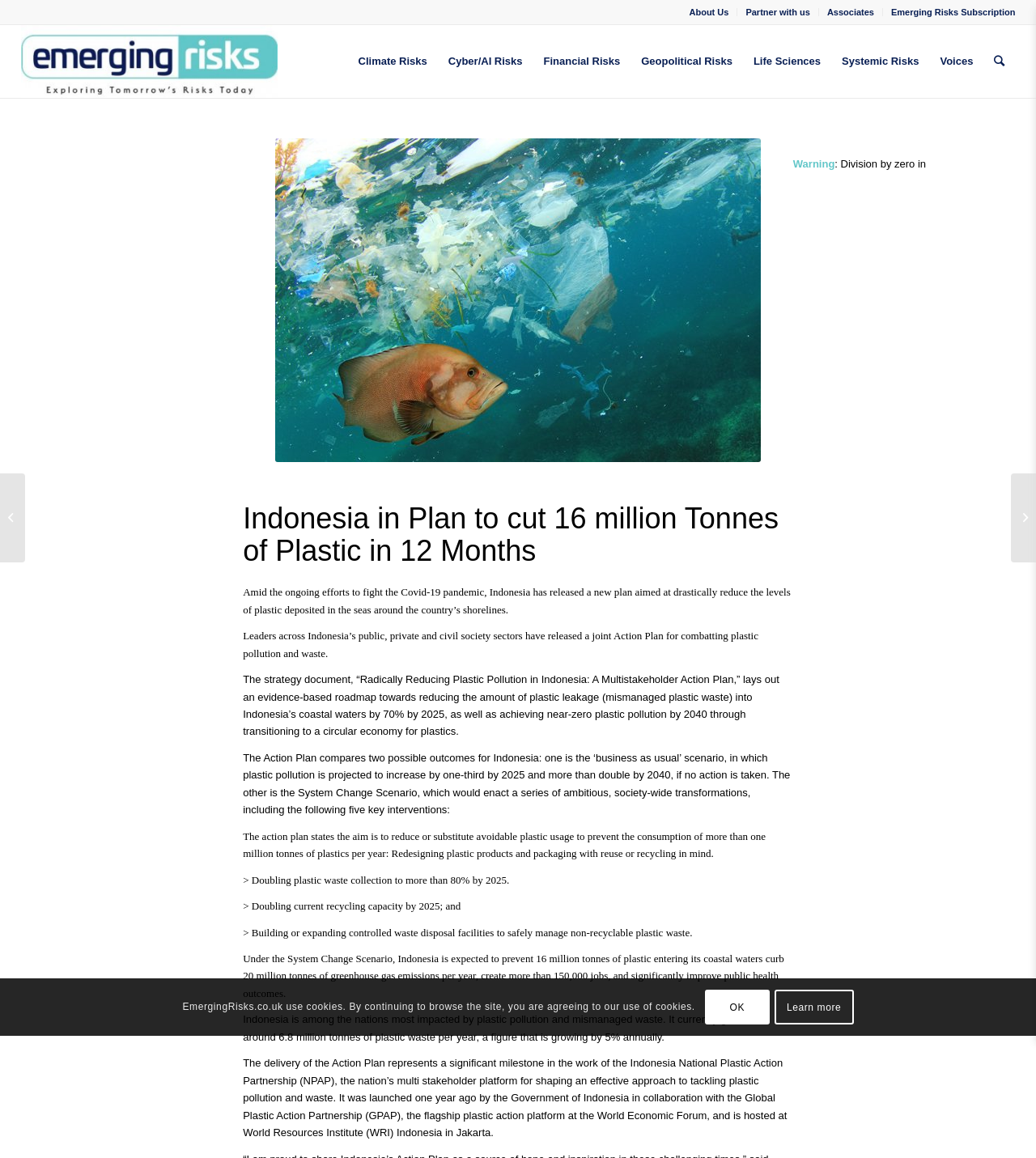Find the bounding box coordinates of the element to click in order to complete the given instruction: "Go to Partner with us page."

[0.72, 0.001, 0.782, 0.02]